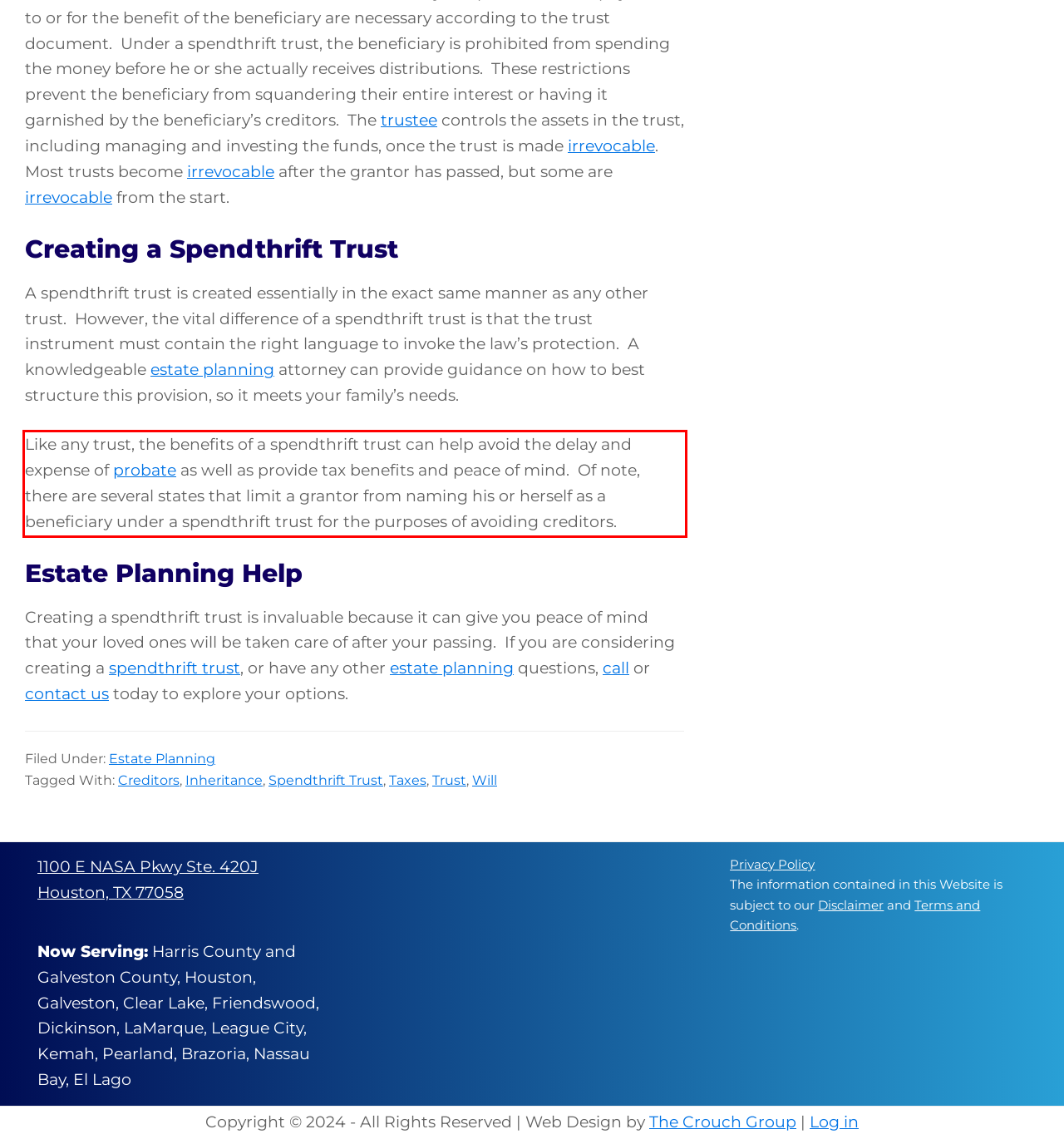Please identify and extract the text from the UI element that is surrounded by a red bounding box in the provided webpage screenshot.

Like any trust, the benefits of a spendthrift trust can help avoid the delay and expense of probate as well as provide tax benefits and peace of mind. Of note, there are several states that limit a grantor from naming his or herself as a beneficiary under a spendthrift trust for the purposes of avoiding creditors.